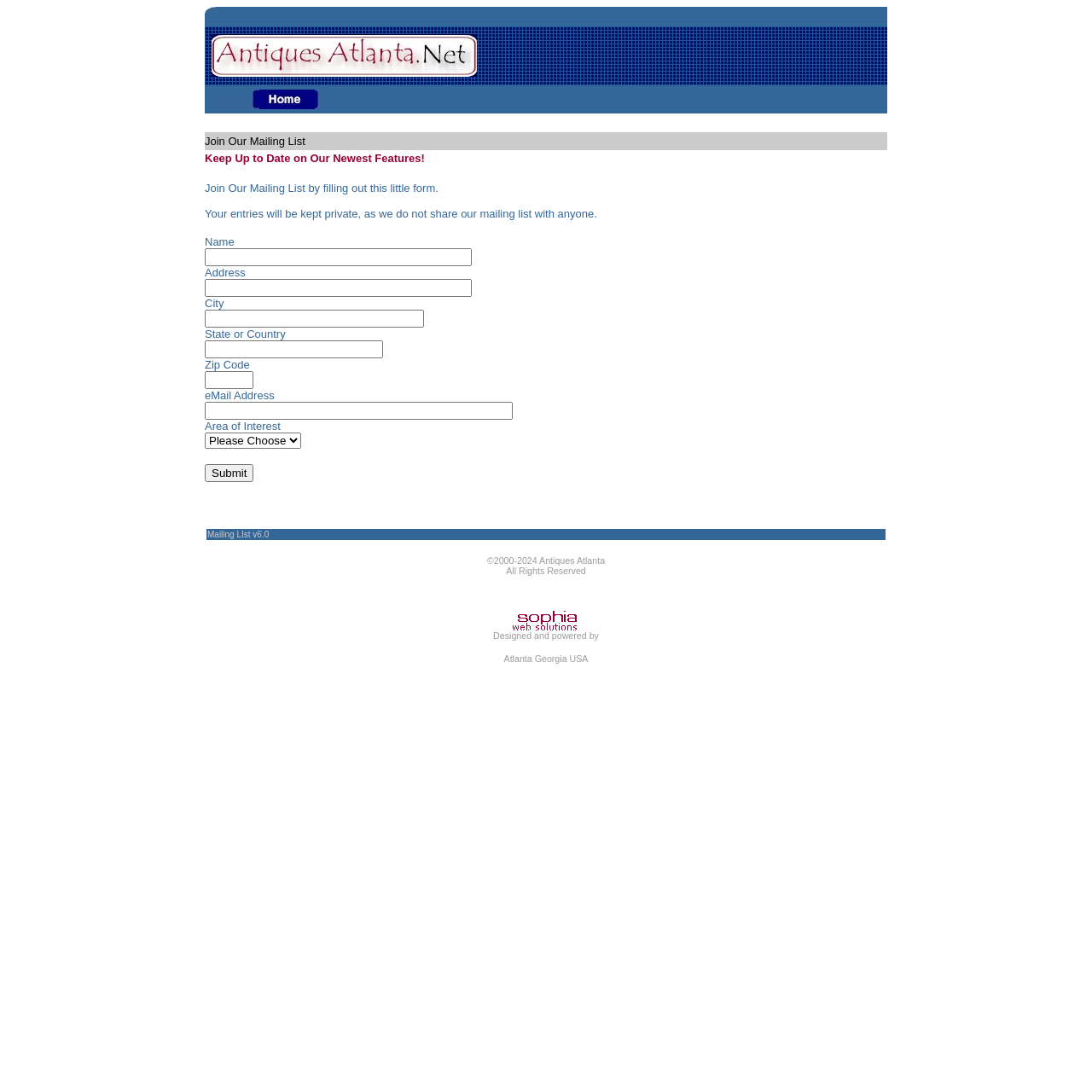Select the bounding box coordinates of the element I need to click to carry out the following instruction: "Choose an area of interest".

[0.188, 0.396, 0.276, 0.411]